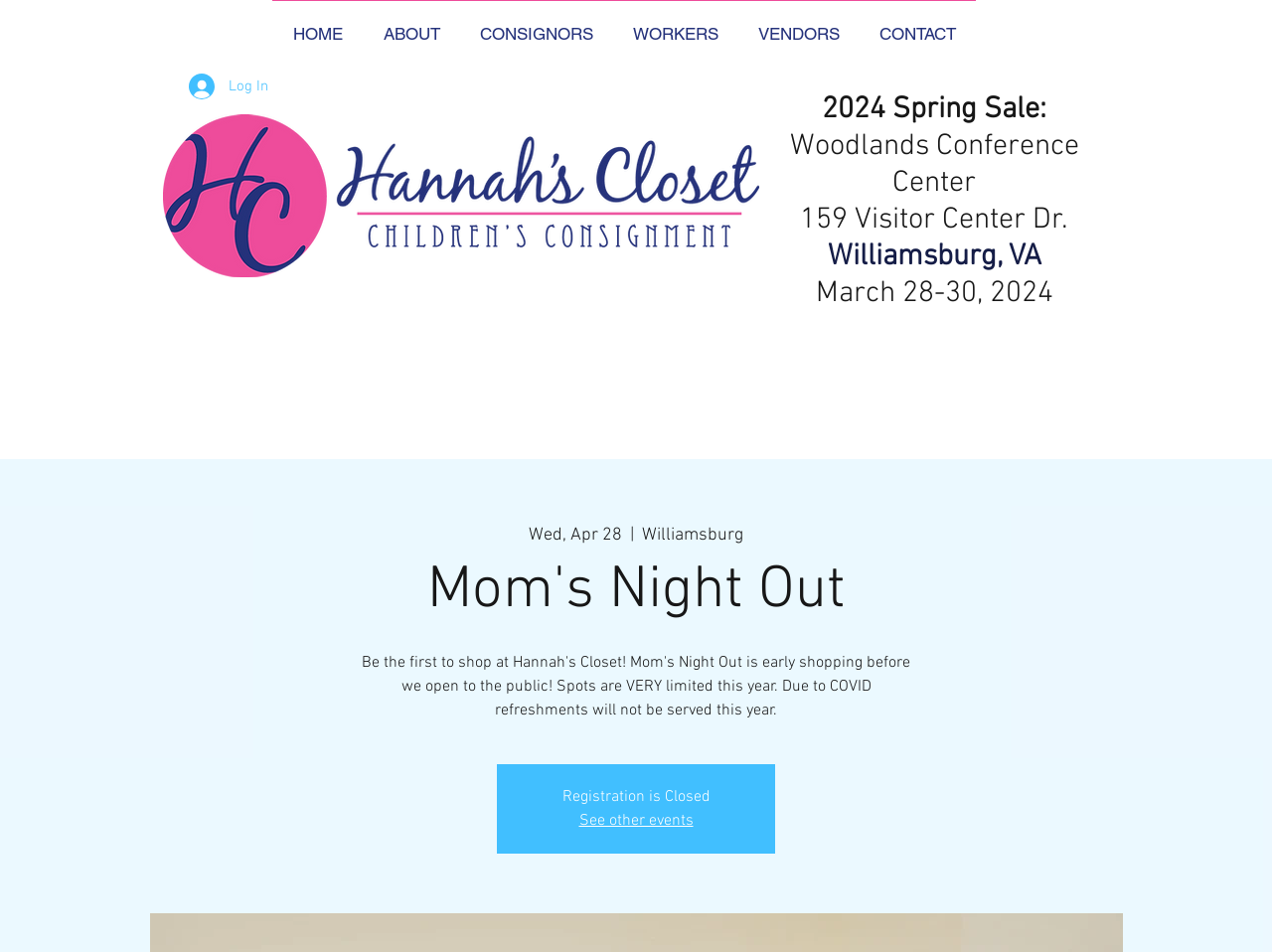Please analyze the image and give a detailed answer to the question:
What is the status of Mom's Night Out registration?

I found the status of Mom's Night Out registration by looking at the StaticText element that contains the text 'Registration is Closed'. This indicates that the registration for Mom's Night Out is currently closed.